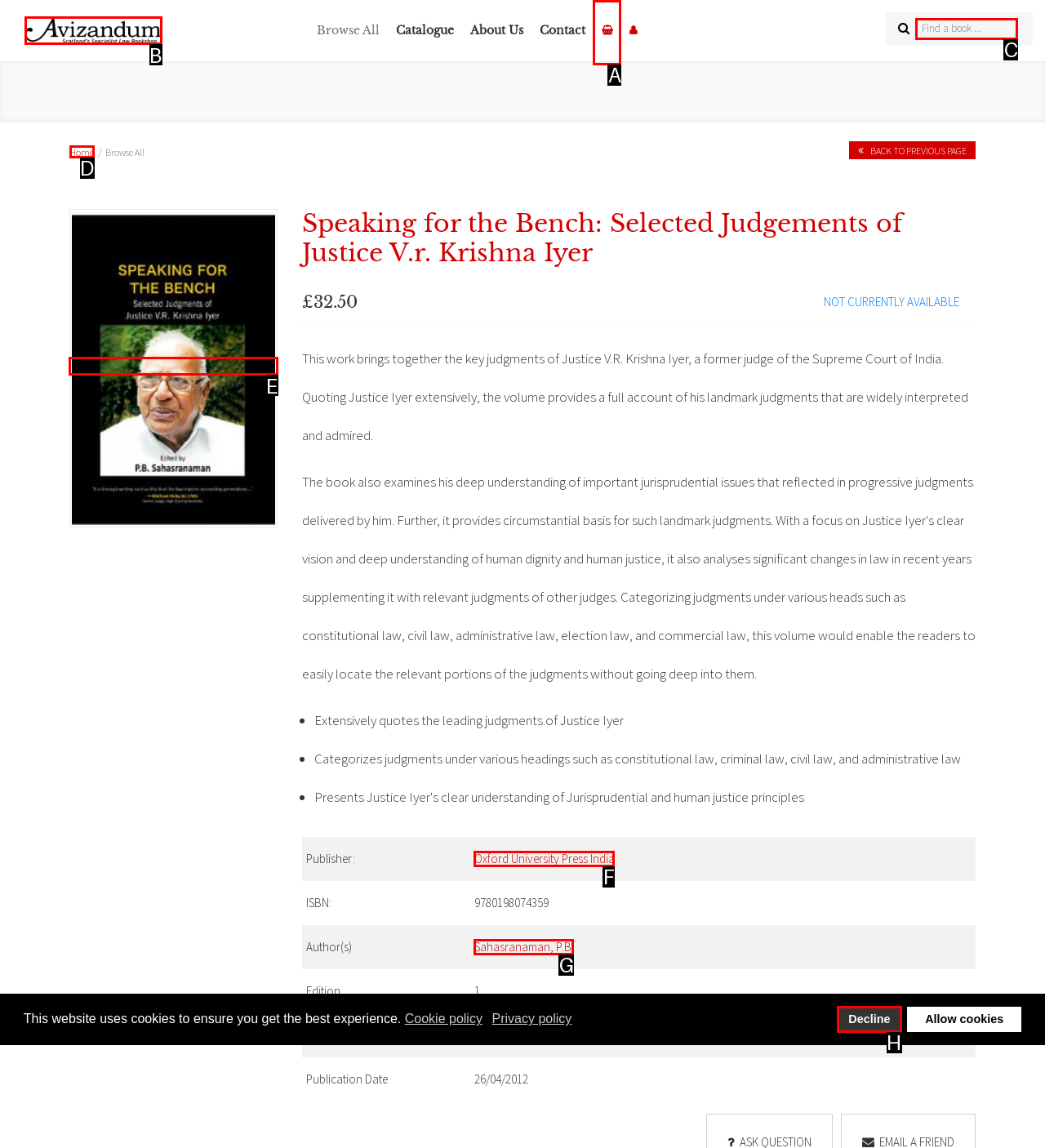Choose the letter of the option you need to click to View book details. Answer with the letter only.

E